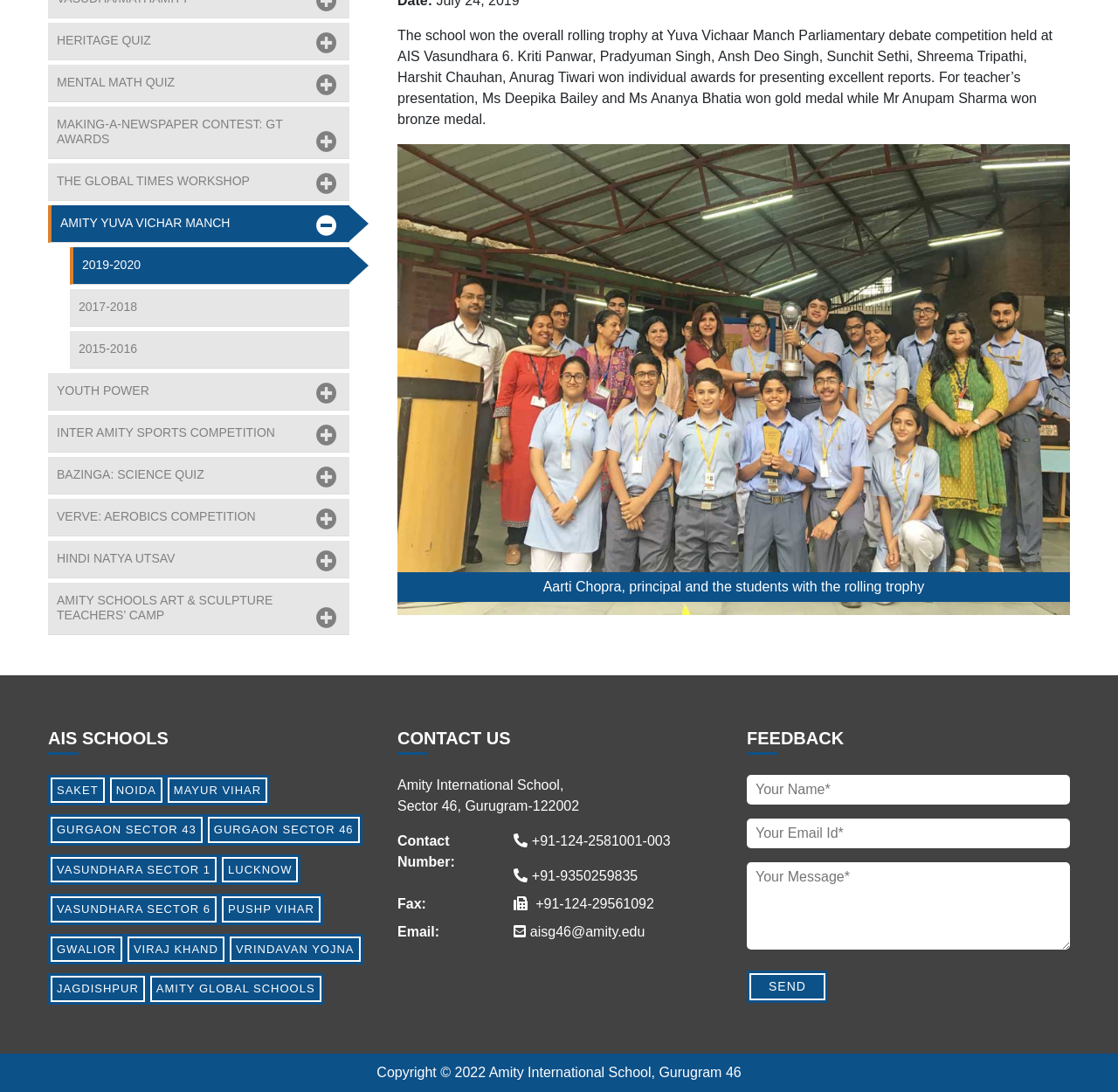Predict the bounding box of the UI element based on the description: "Go to Top". The coordinates should be four float numbers between 0 and 1, formatted as [left, top, right, bottom].

None